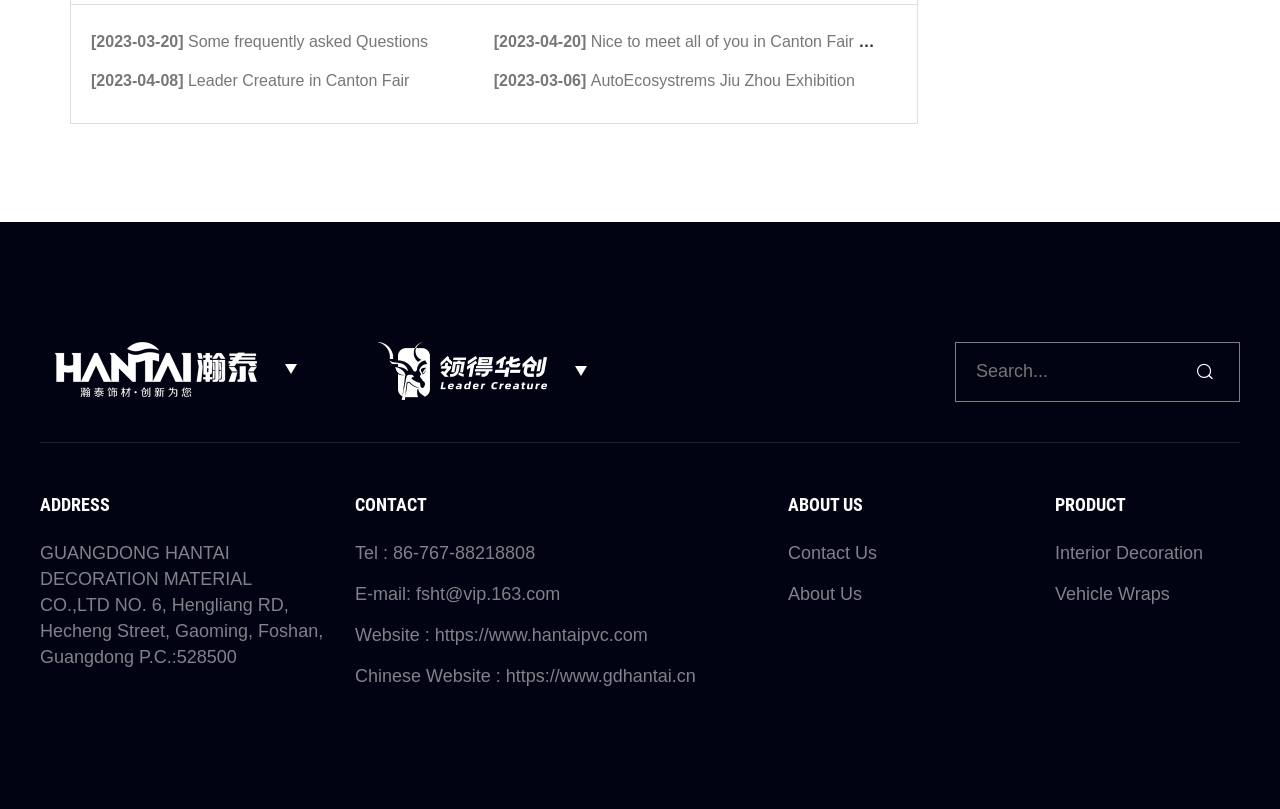Show me the bounding box coordinates of the clickable region to achieve the task as per the instruction: "Visit the About Us page".

[0.616, 0.721, 0.673, 0.746]